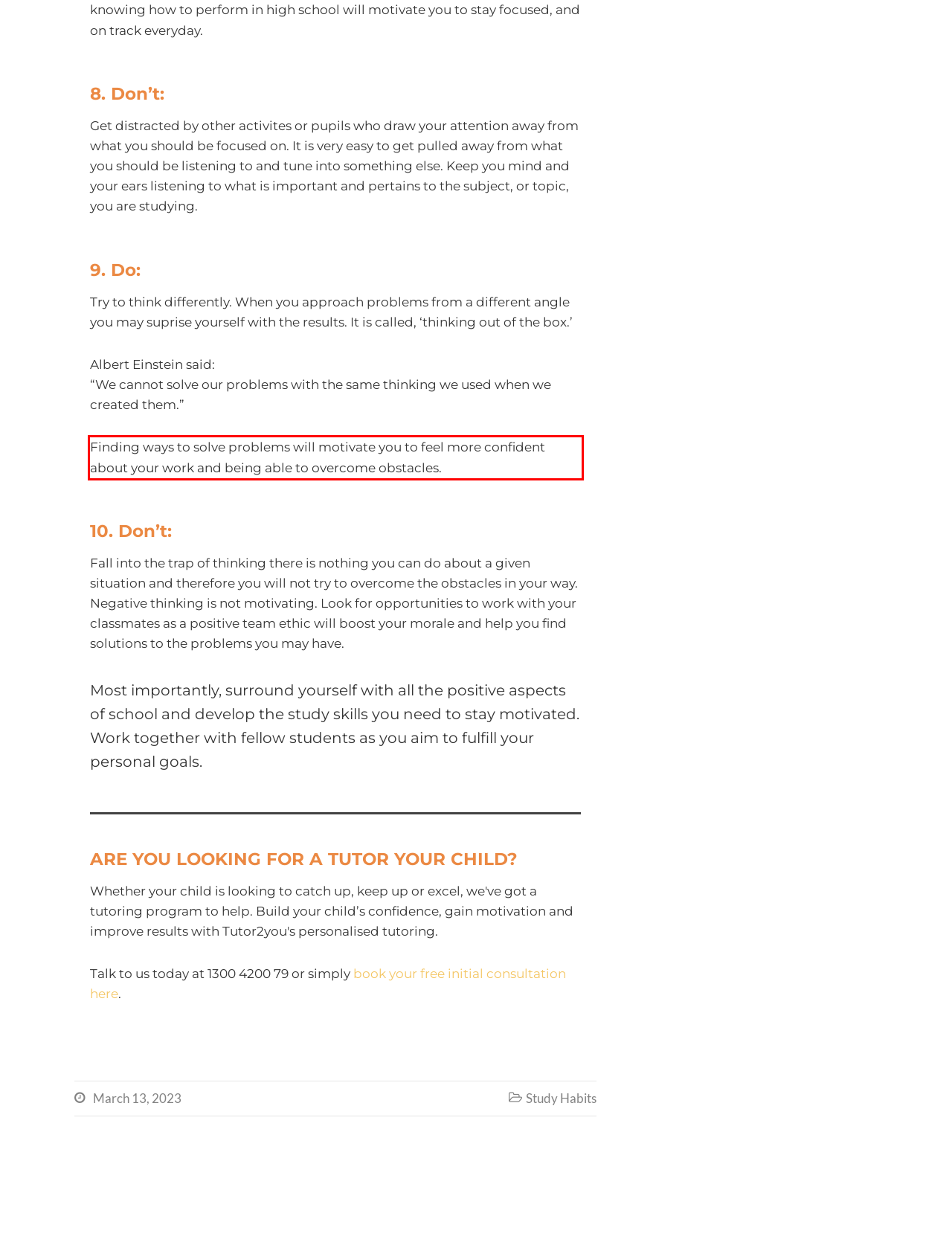Inspect the webpage screenshot that has a red bounding box and use OCR technology to read and display the text inside the red bounding box.

Finding ways to solve problems will motivate you to feel more confident about your work and being able to overcome obstacles.